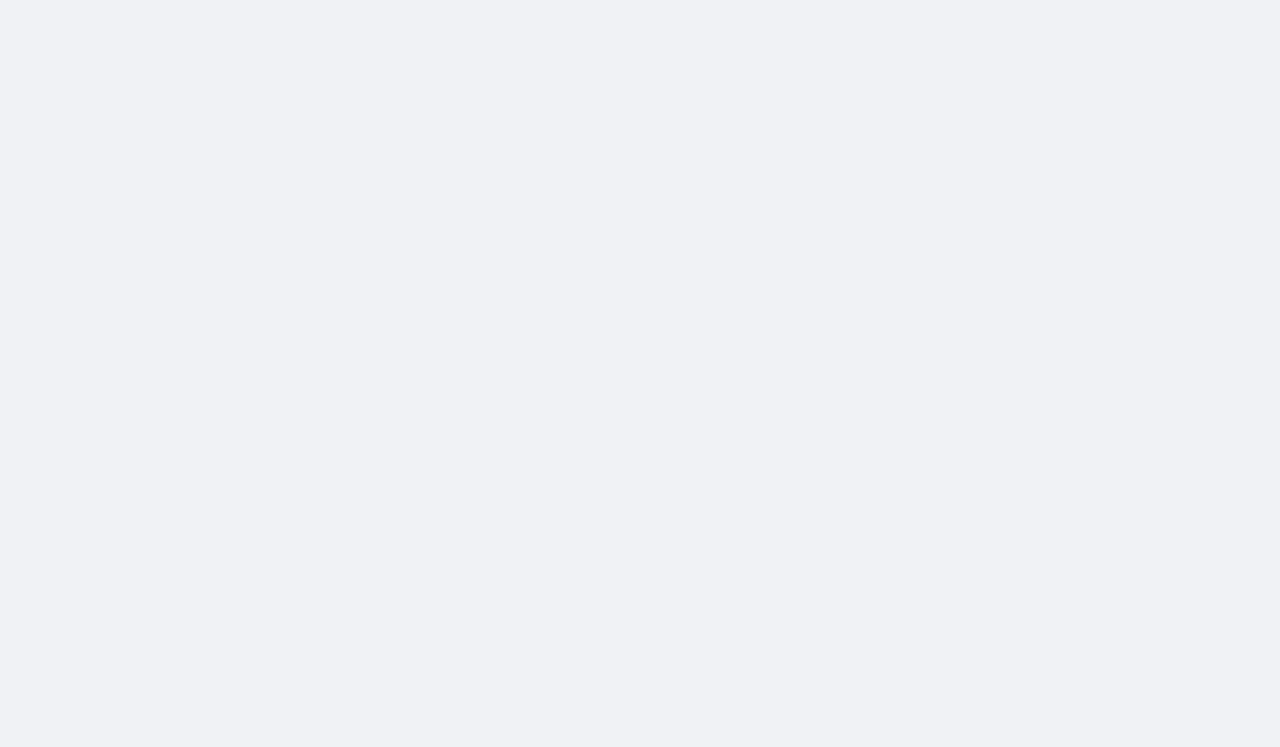Answer the question below with a single word or a brief phrase: 
How many links are on the webpage?

6